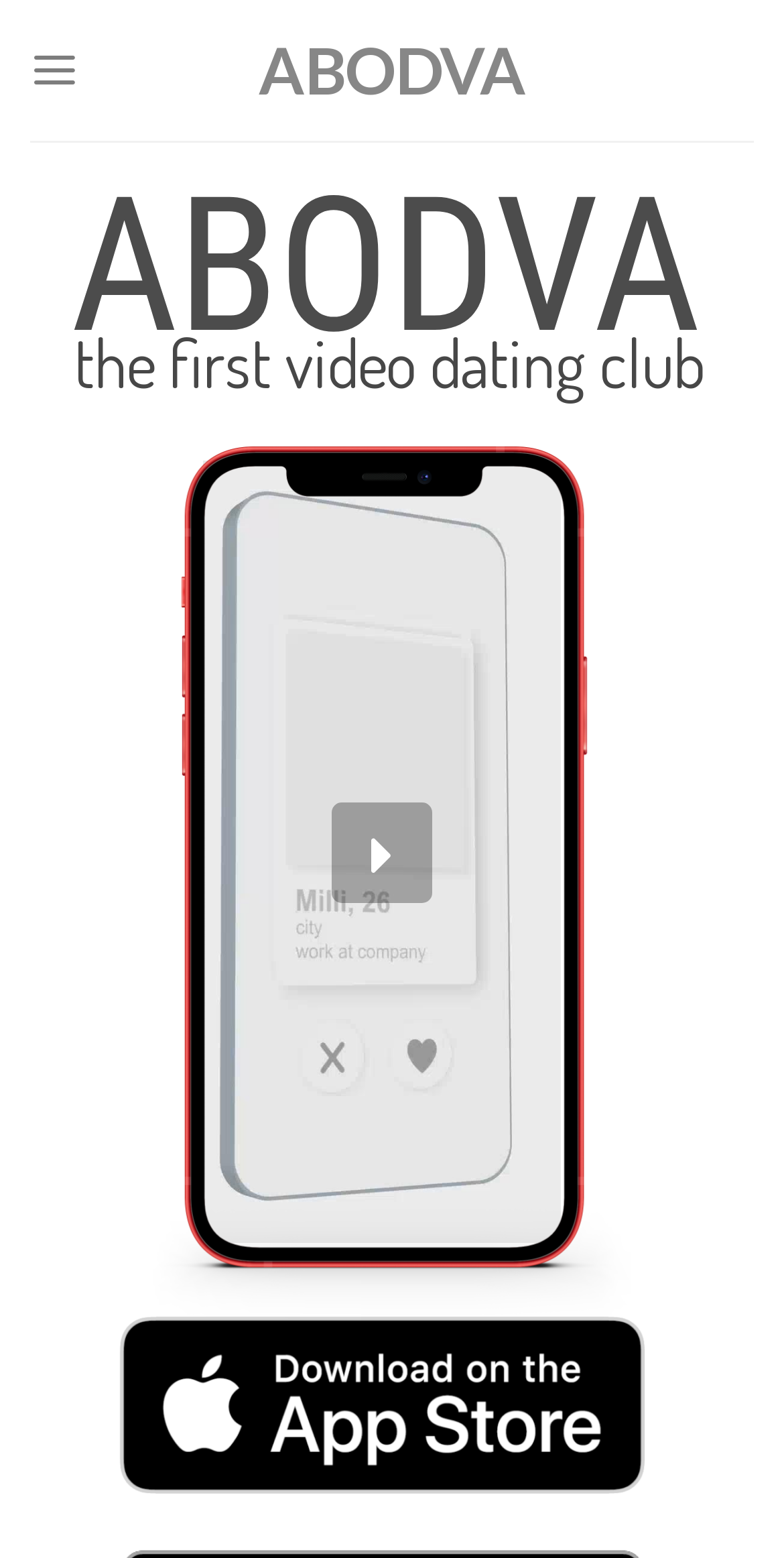Determine the main text heading of the webpage and provide its content.

The best video dating app to find a love